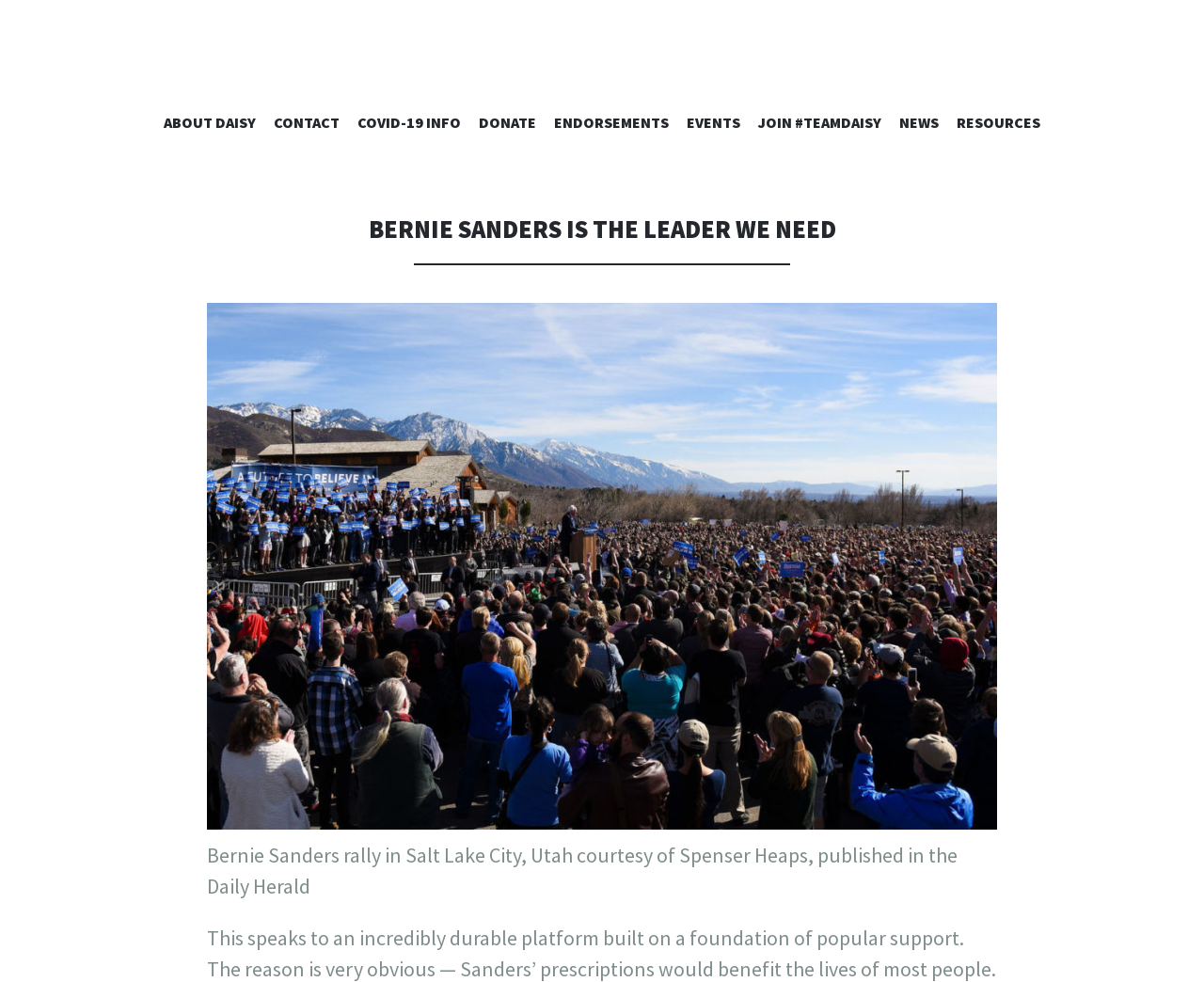Answer the following in one word or a short phrase: 
What is the purpose of the 'SKIP TO CONTENT' link?

Accessibility